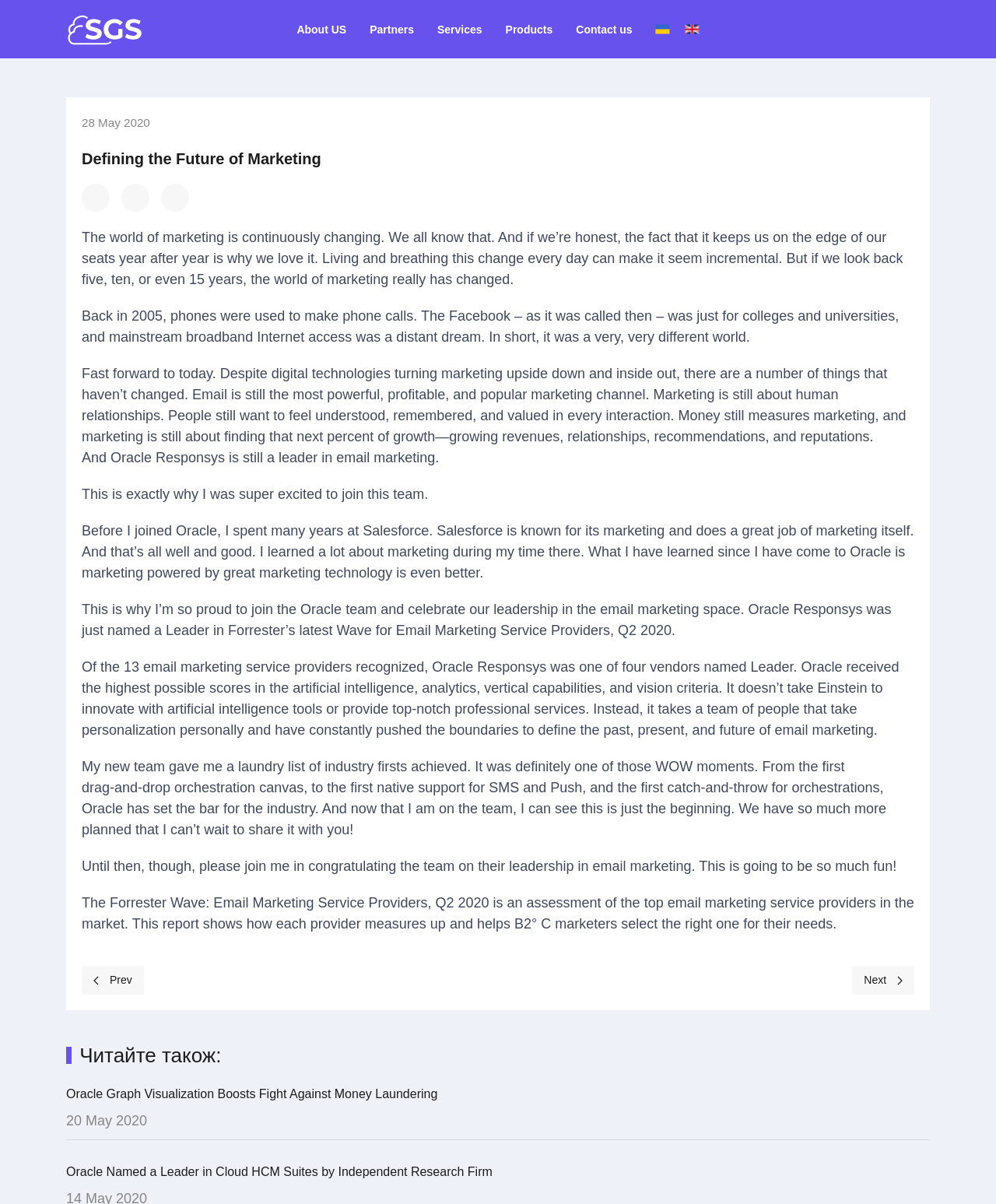Please determine the headline of the webpage and provide its content.

Defining the Future of Marketing